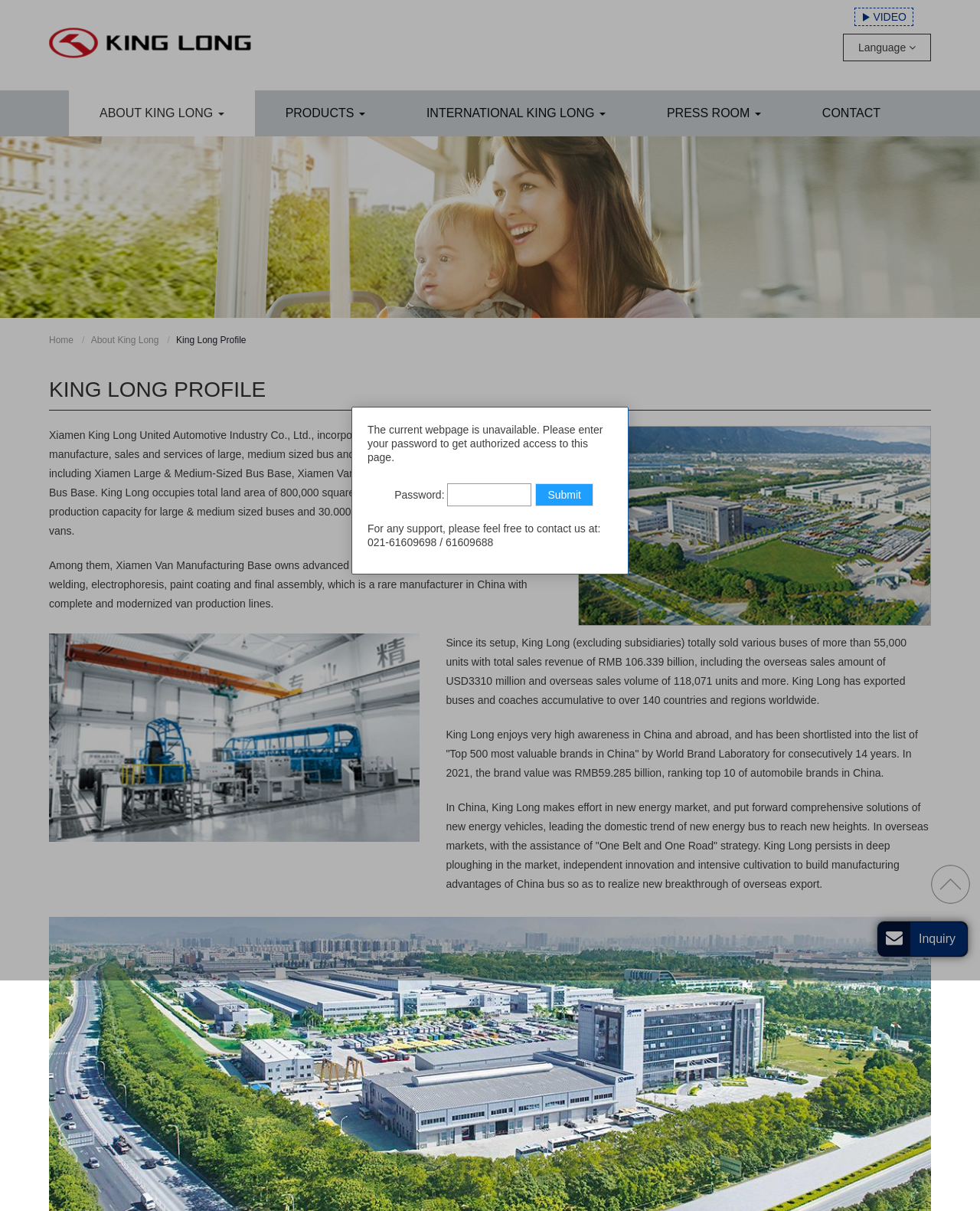Answer the question with a single word or phrase: 
What is the brand value of King Long in 2021?

RMB59.285 billion